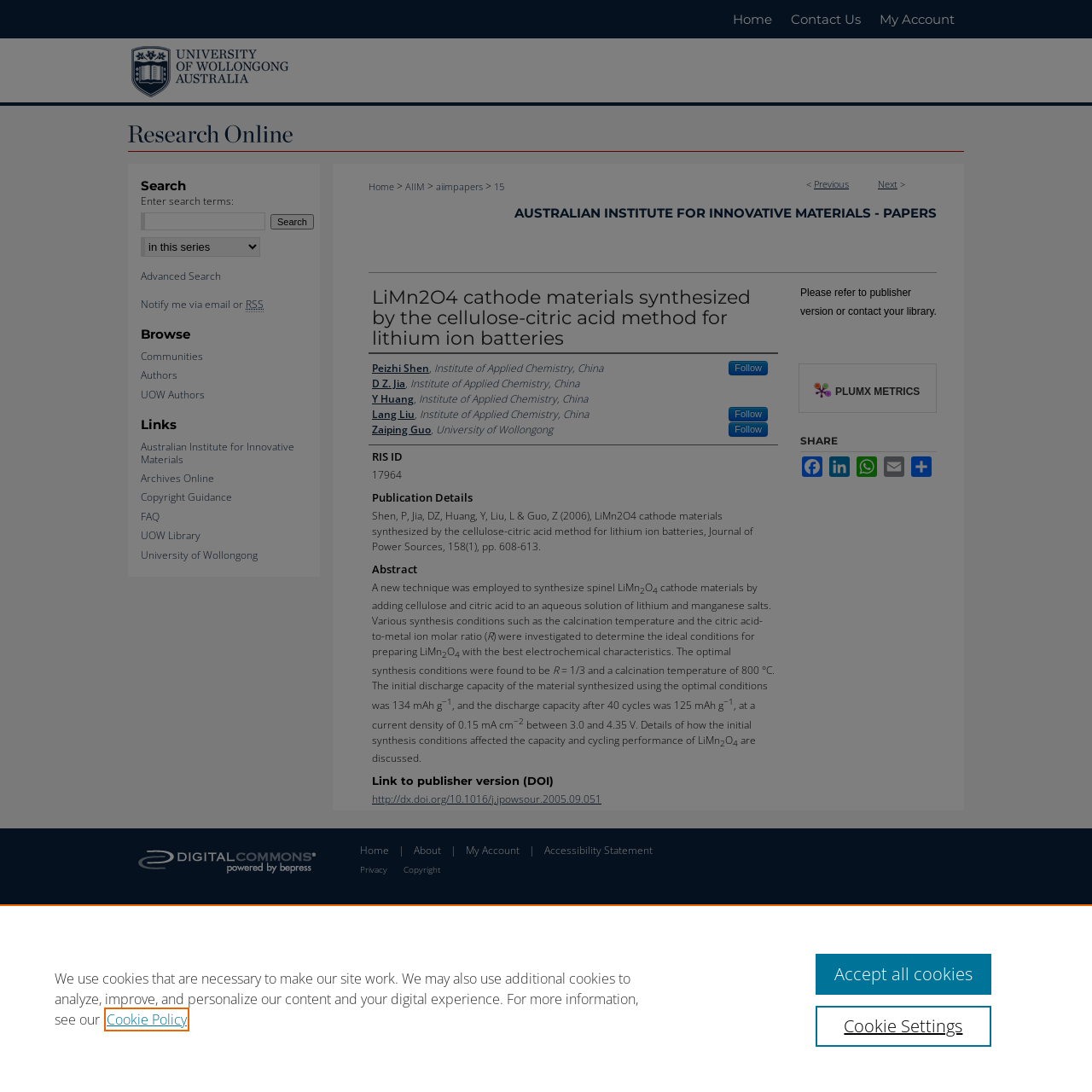Show the bounding box coordinates for the HTML element described as: "Australian Institute for Innovative Materials".

[0.129, 0.404, 0.305, 0.427]